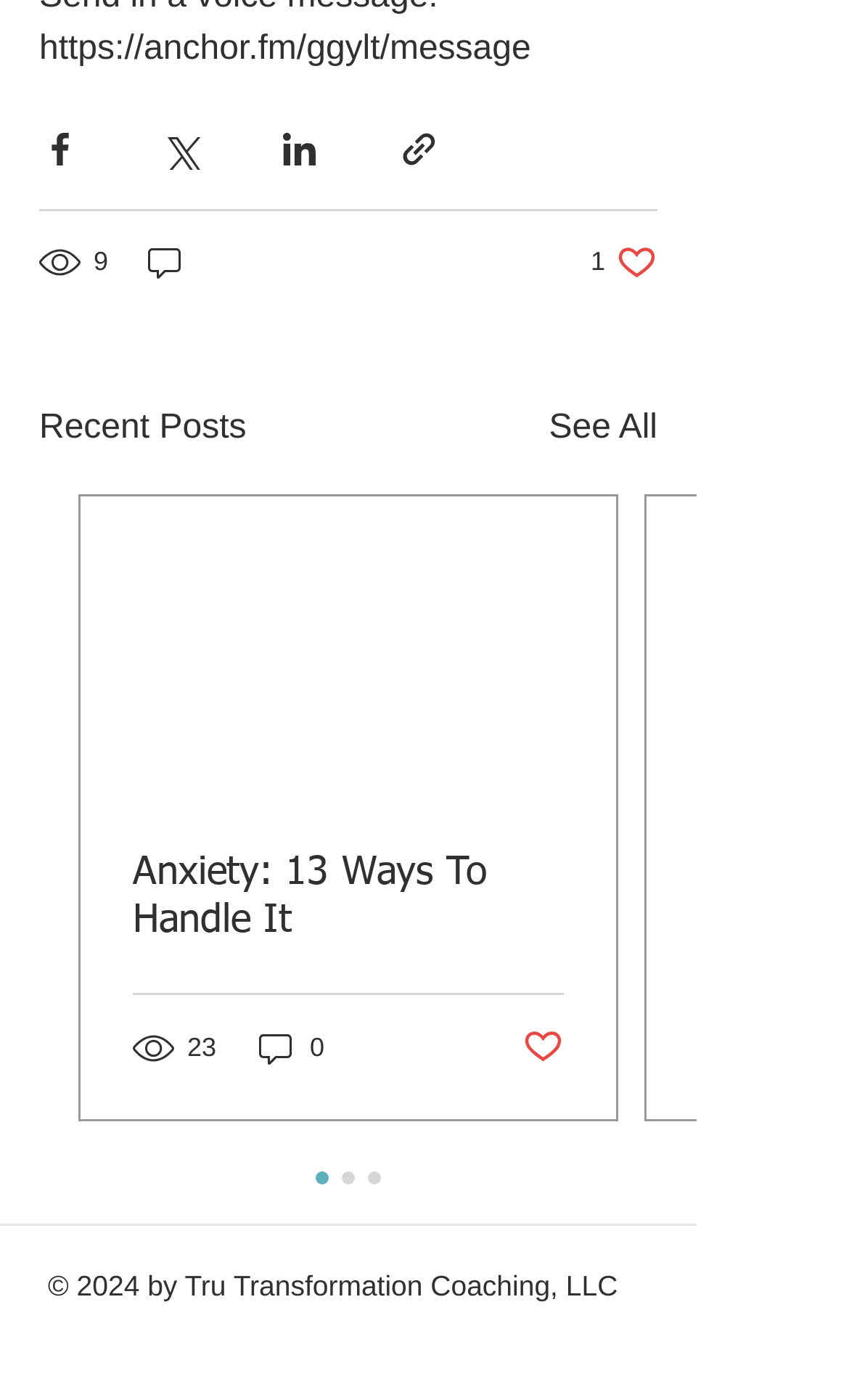Please specify the coordinates of the bounding box for the element that should be clicked to carry out this instruction: "See all recent posts". The coordinates must be four float numbers between 0 and 1, formatted as [left, top, right, bottom].

[0.647, 0.287, 0.774, 0.325]